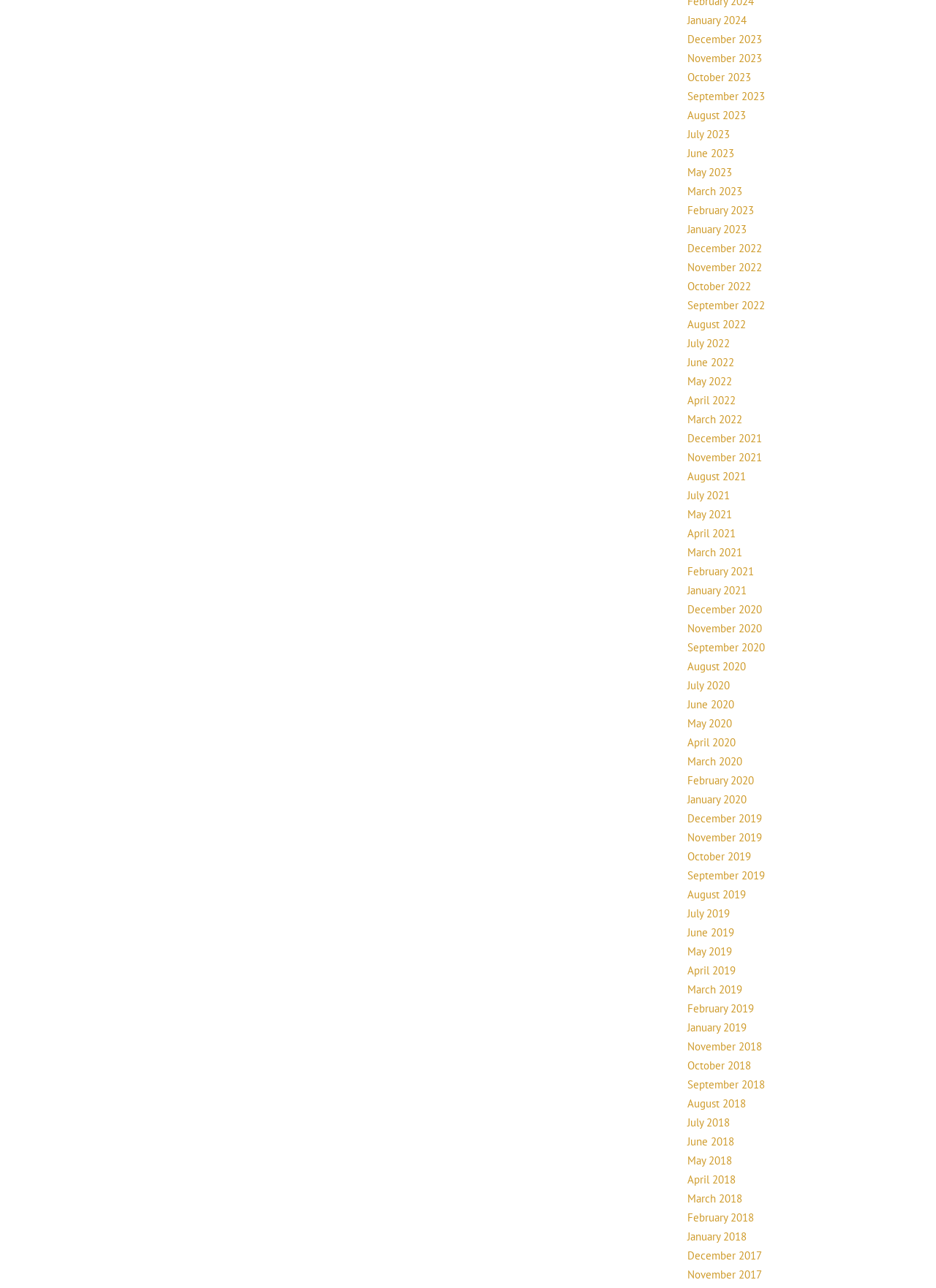Determine the bounding box coordinates for the HTML element mentioned in the following description: "July 2018". The coordinates should be a list of four floats ranging from 0 to 1, represented as [left, top, right, bottom].

[0.734, 0.866, 0.78, 0.877]